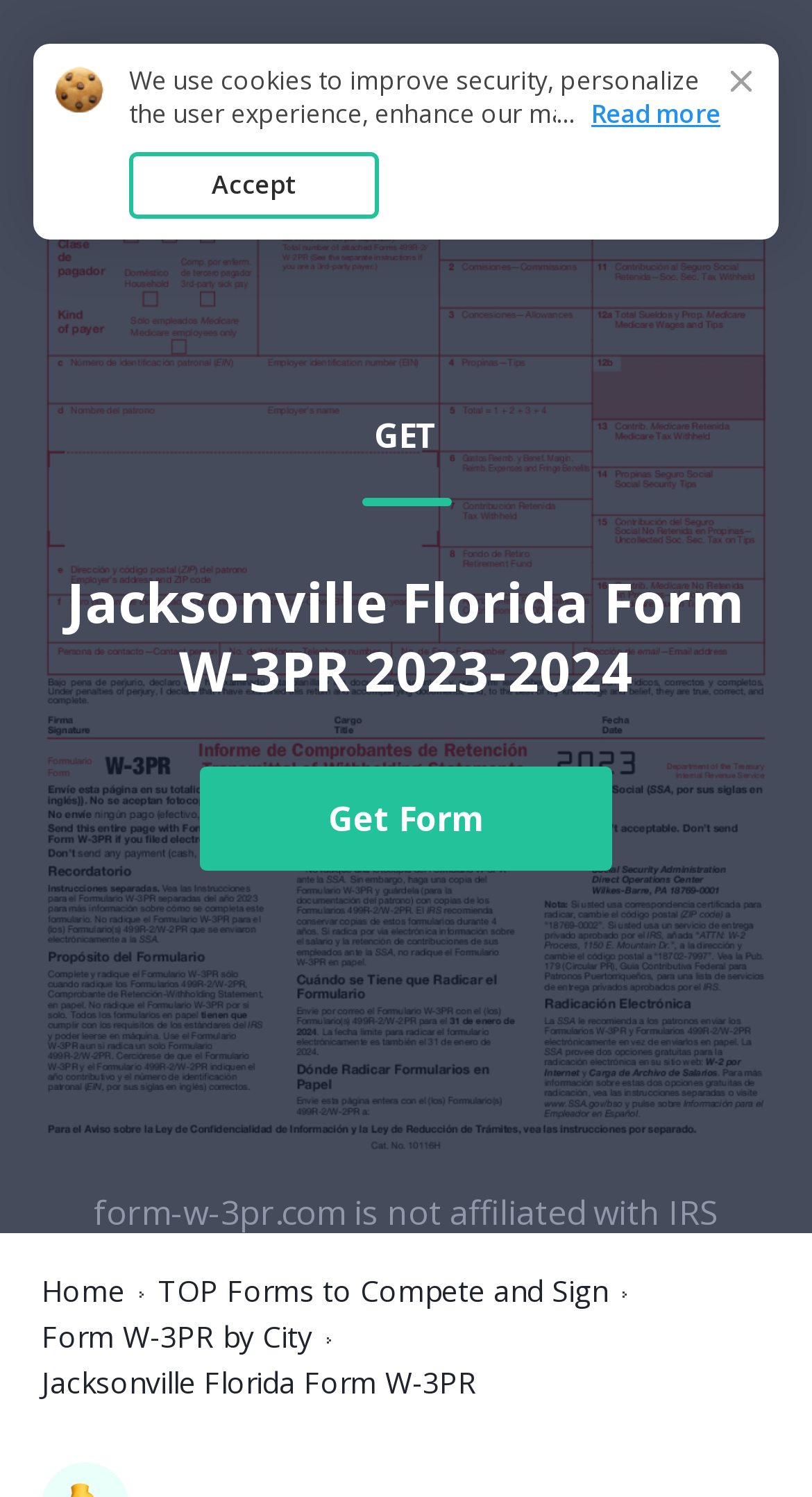What is the name of the form on this webpage?
Provide a fully detailed and comprehensive answer to the question.

The name of the form can be found in the image element with the text 'Form W-3PR' and also in the link element with the text 'Form W 3pr'. Additionally, it is mentioned in the static text element 'Jacksonville Florida Form W-3PR'.